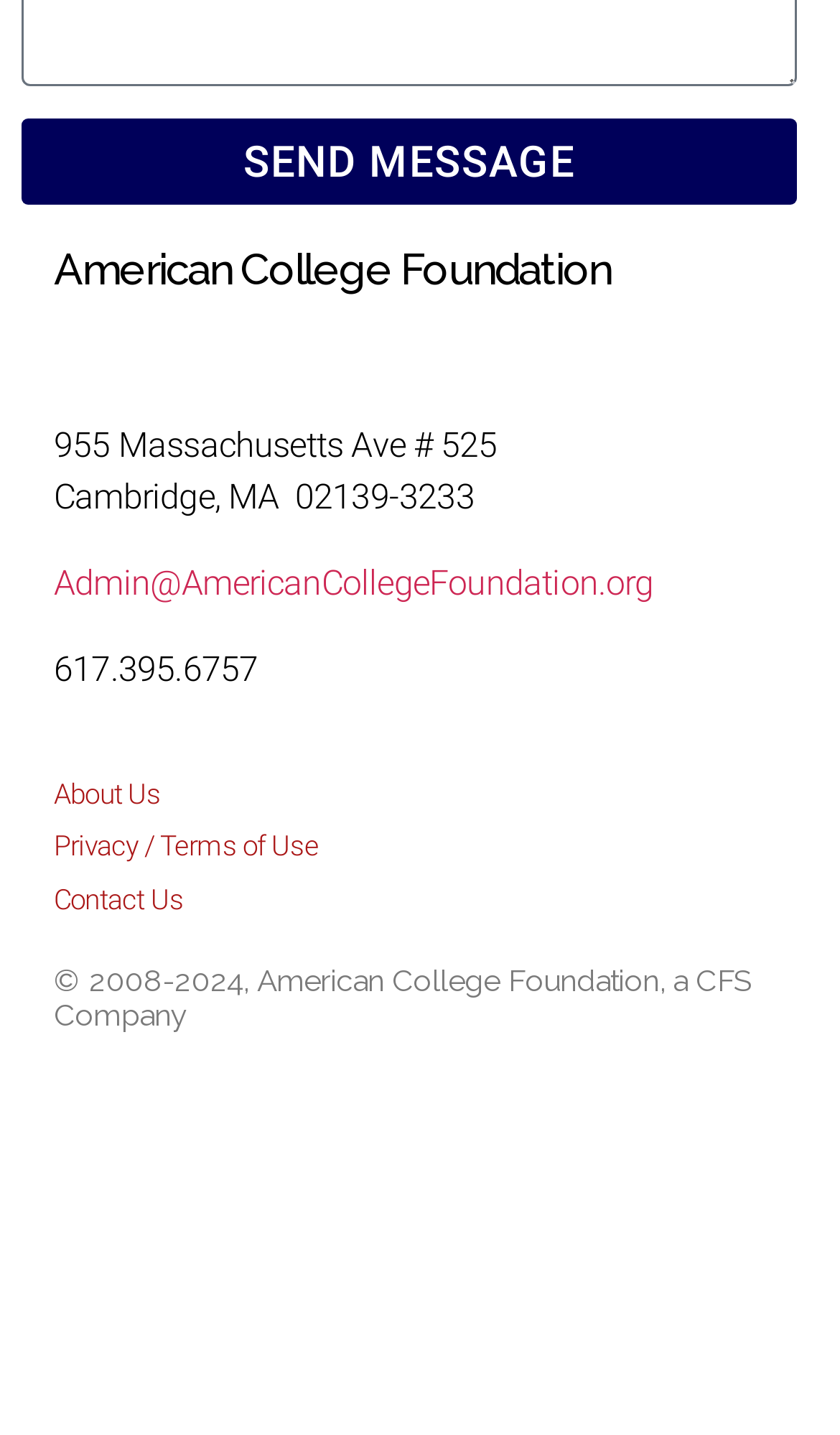Please find the bounding box coordinates of the section that needs to be clicked to achieve this instruction: "Check the 'ACF Visionary Scholarship' section".

[0.064, 0.843, 0.949, 0.873]